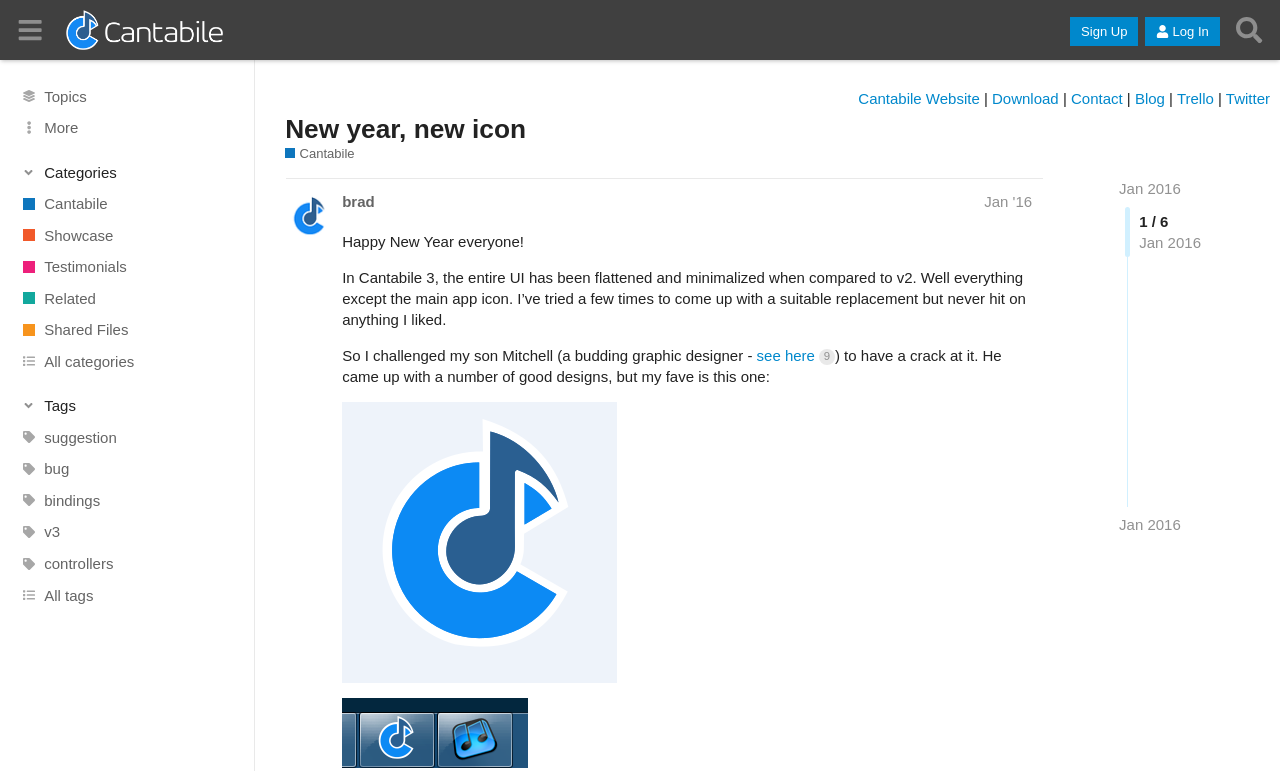Please find and report the bounding box coordinates of the element to click in order to perform the following action: "Read the 'New year, new icon' post". The coordinates should be expressed as four float numbers between 0 and 1, in the format [left, top, right, bottom].

[0.223, 0.147, 0.915, 0.188]